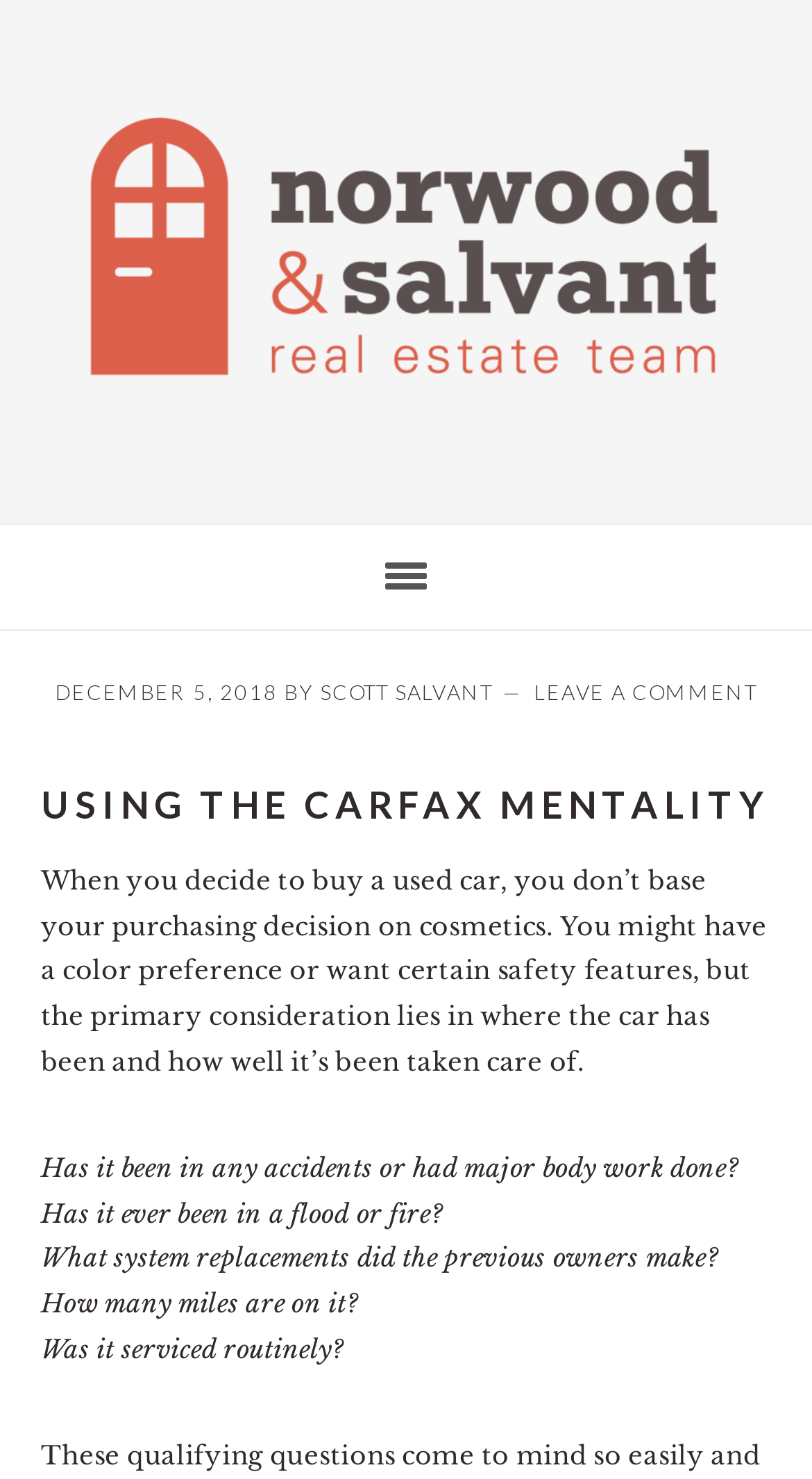Answer the question briefly using a single word or phrase: 
How many questions are asked about the car's history?

5